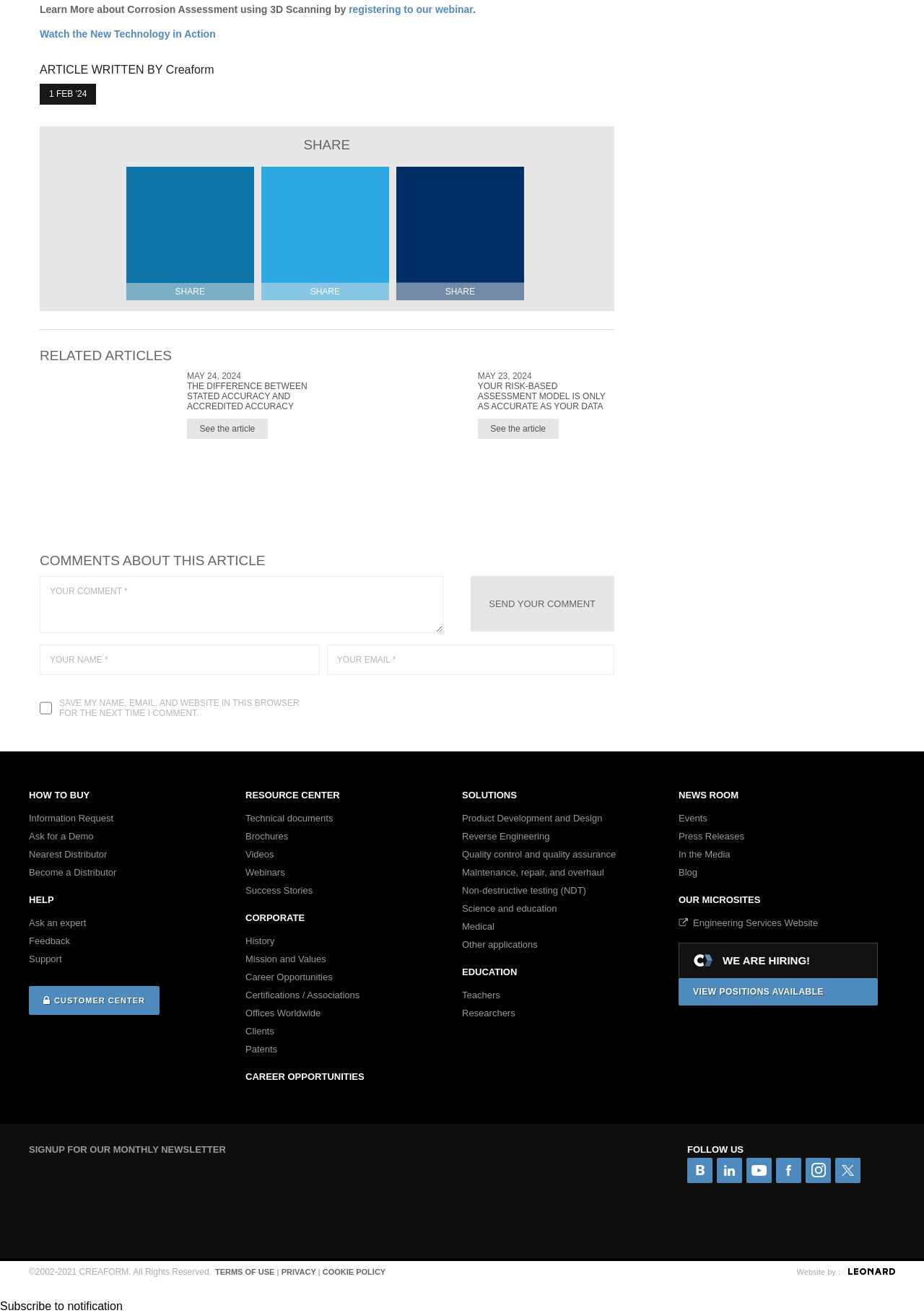Based on the image, provide a detailed response to the question:
Who wrote the article?

The author of the article is Creaform, which is mentioned in the text 'ARTICLE WRITTEN BY Creaform' on the webpage.